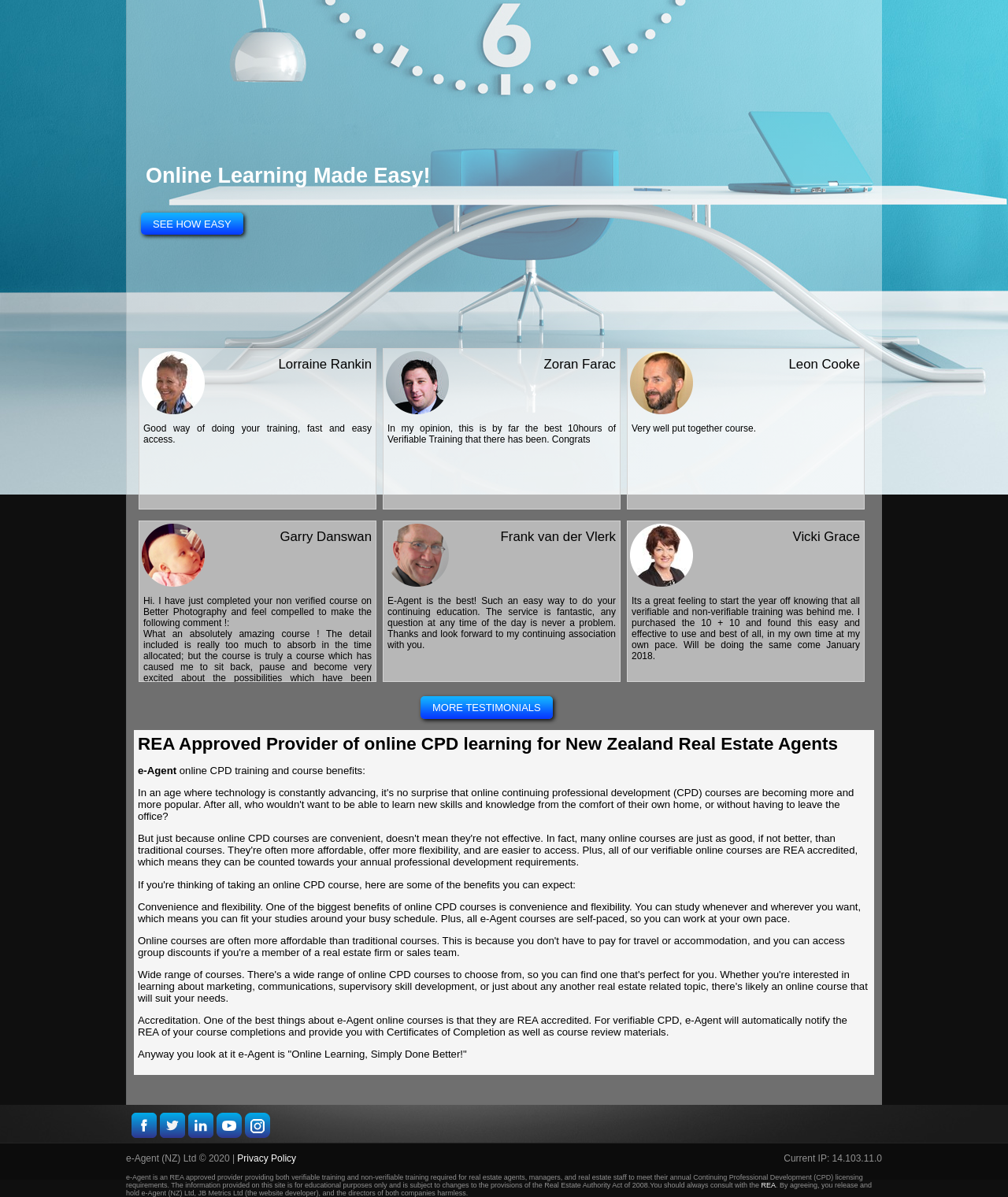Extract the bounding box coordinates for the UI element described by the text: "YouTube". The coordinates should be in the form of [left, top, right, bottom] with values between 0 and 1.

[0.215, 0.929, 0.24, 0.95]